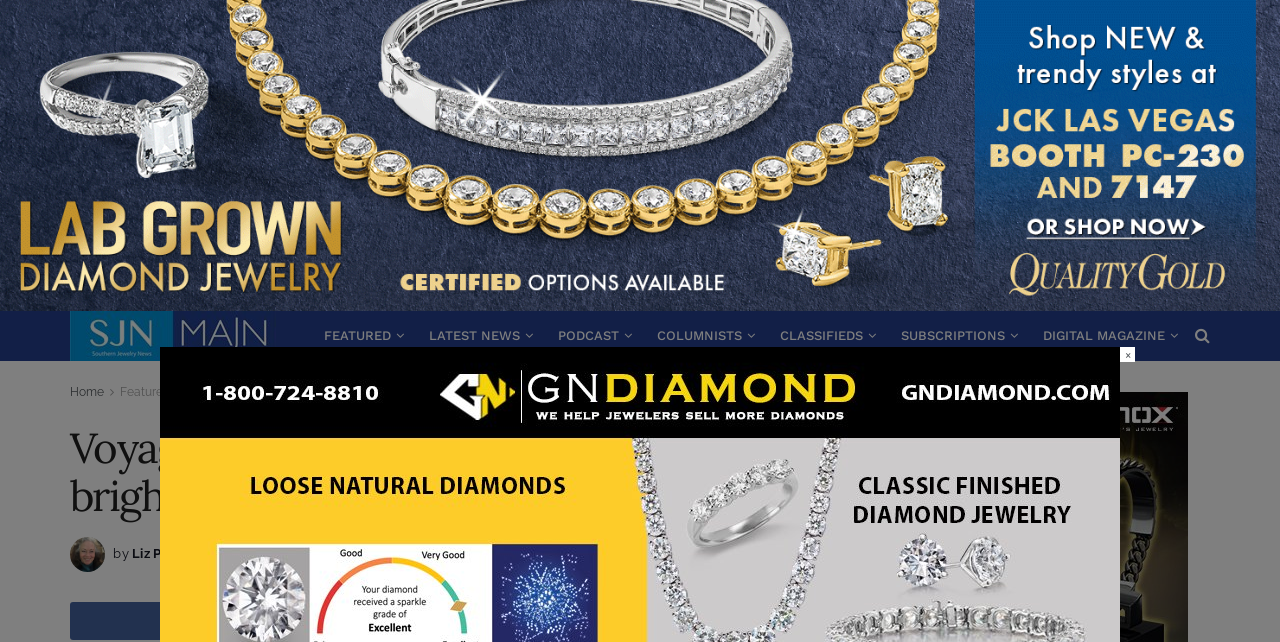Please find the bounding box coordinates of the element's region to be clicked to carry out this instruction: "Share the article on Facebook".

[0.055, 0.938, 0.307, 0.997]